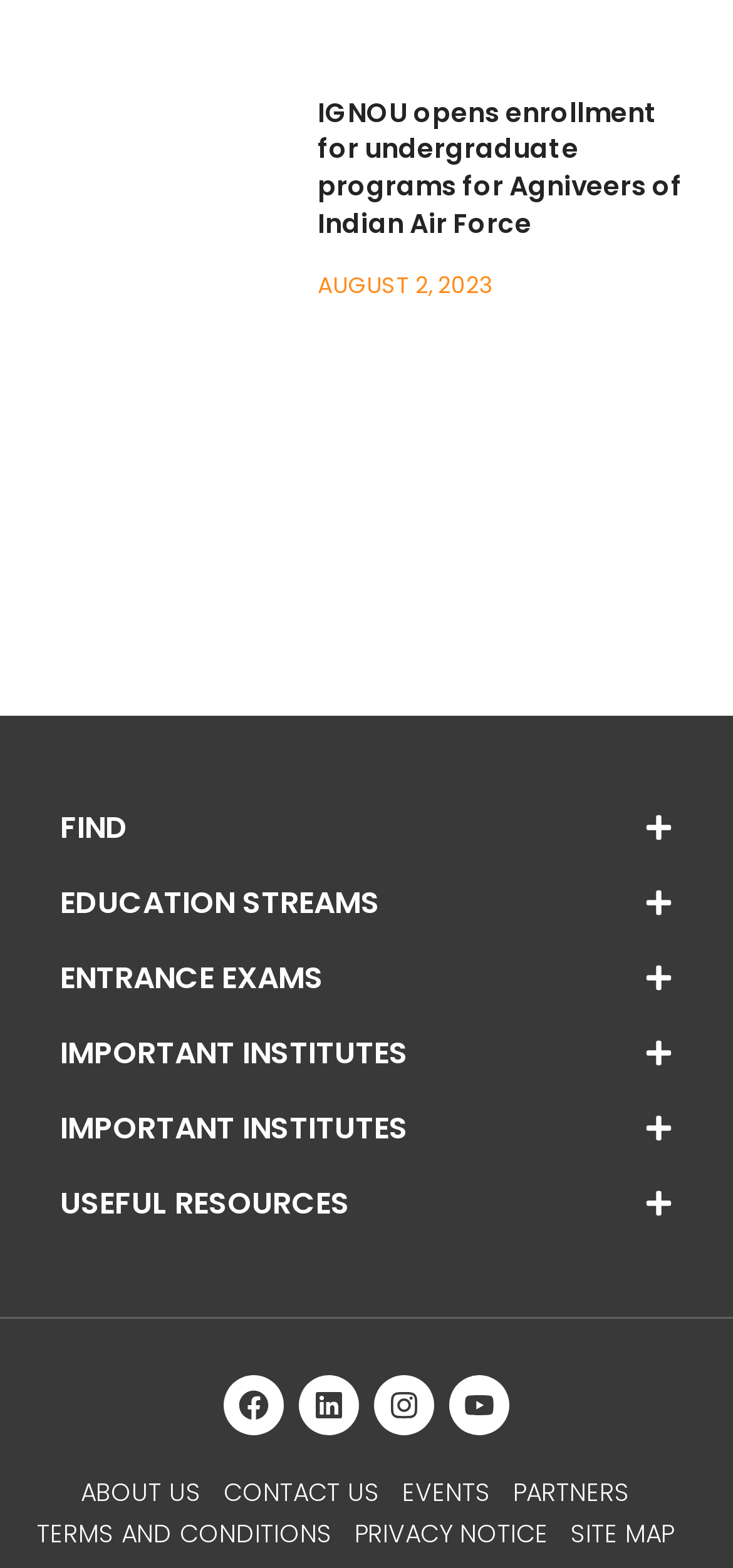How many tabs are there in the tablist?
Look at the screenshot and respond with one word or a short phrase.

5